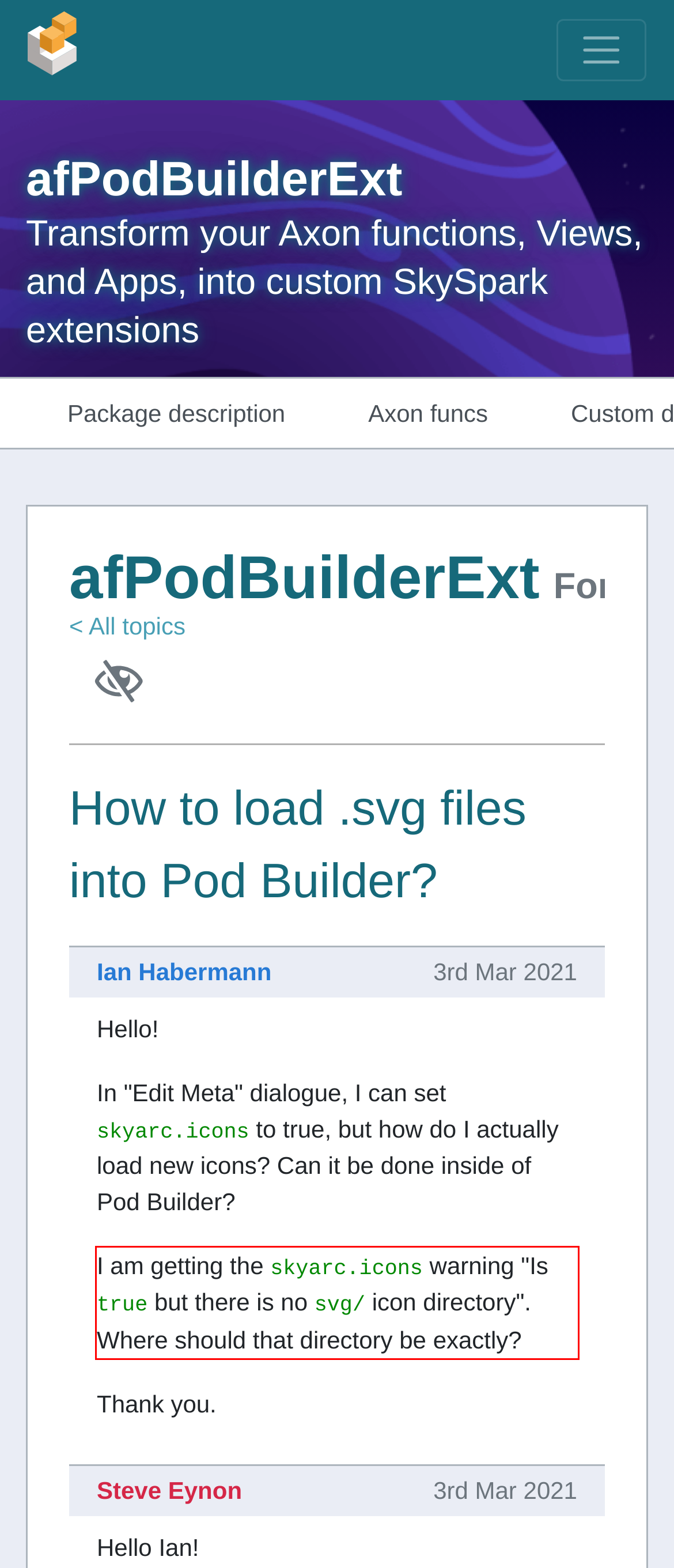You are provided with a screenshot of a webpage featuring a red rectangle bounding box. Extract the text content within this red bounding box using OCR.

I am getting the skyarc.icons warning "Is true but there is no svg/ icon directory". Where should that directory be exactly?